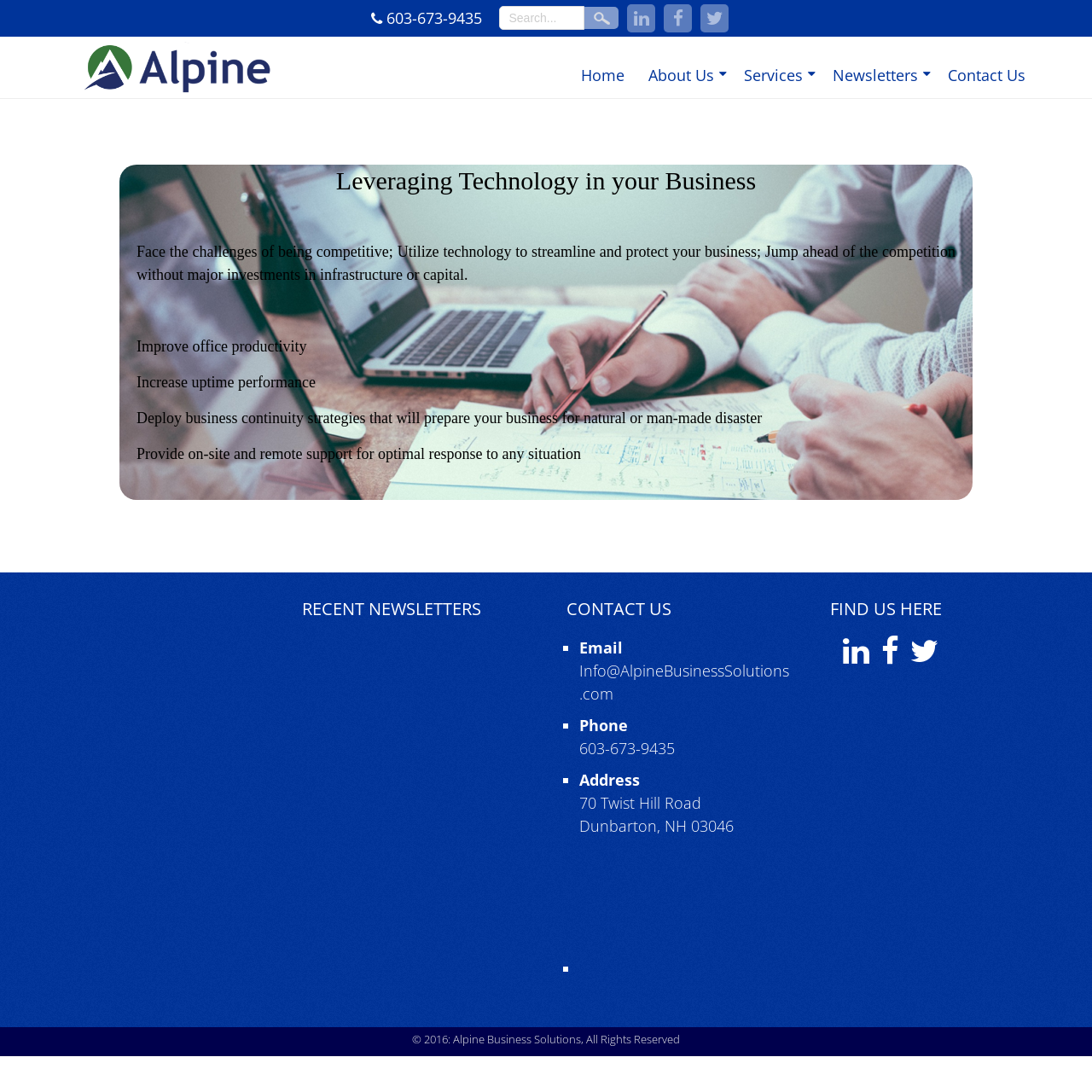Provide the bounding box coordinates of the UI element this sentence describes: "About Us".

[0.584, 0.054, 0.67, 0.09]